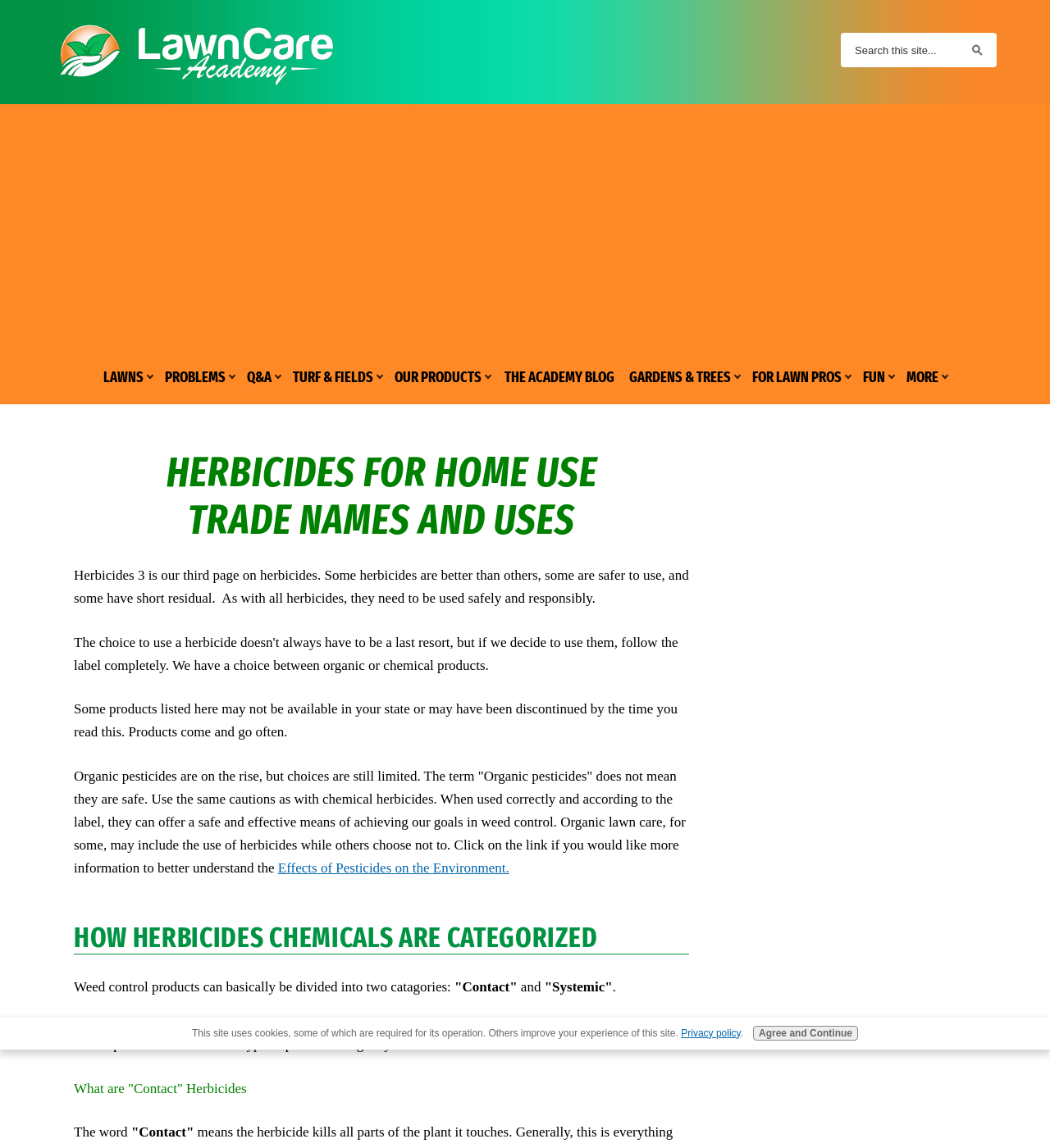How many categories can weed control products be divided into?
Refer to the image and respond with a one-word or short-phrase answer.

Two